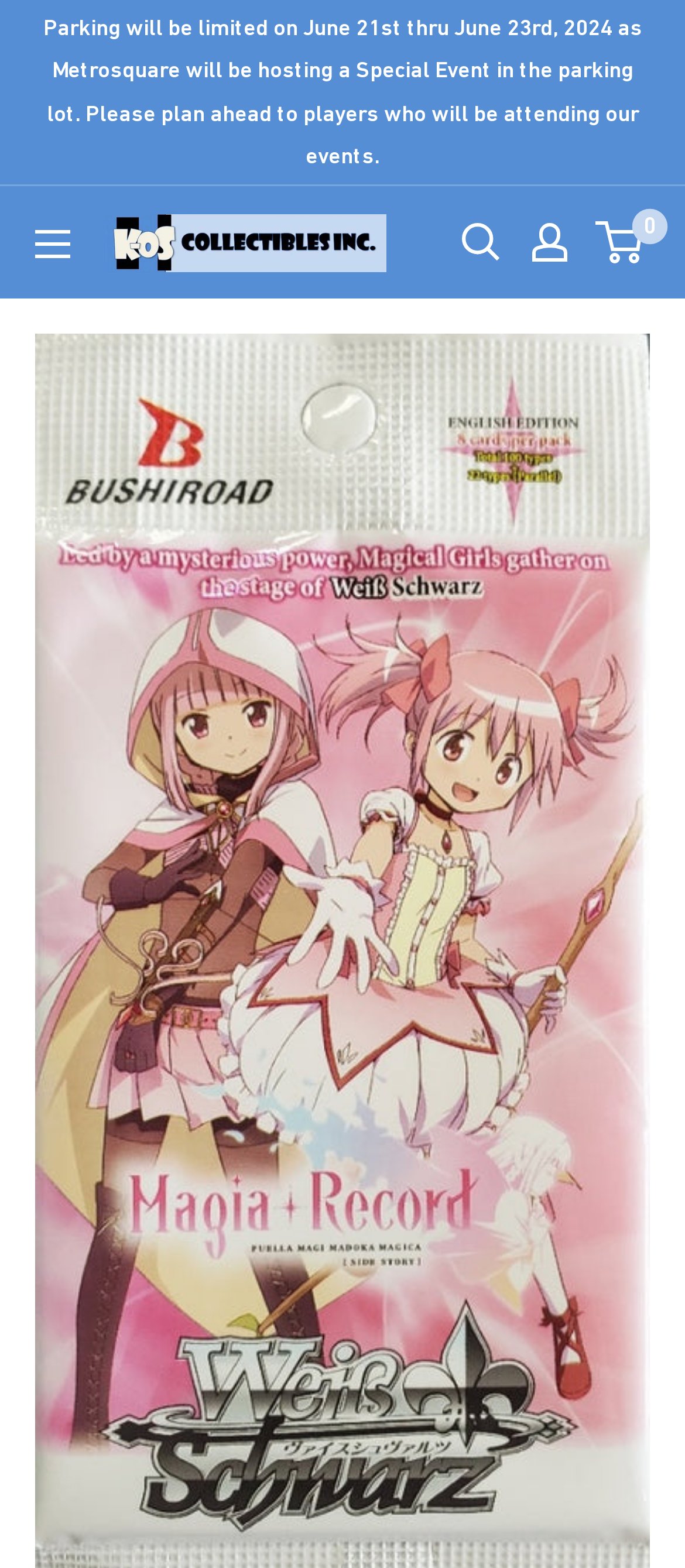Present a detailed account of what is displayed on the webpage.

The webpage appears to be an online store or marketplace, specifically focused on collectible items related to the "Magia Record: Puella Magi Madoka Magica Side Story Weiss Schwarz Boost" franchise. 

At the top left of the page, there is a notice about limited parking from June 21st to 23rd, 2024, due to a special event. 

To the right of this notice, there is a button to open a menu, which is currently not expanded. 

Below the notice and the menu button, there is a link to "K-OS Collectibles Inc." accompanied by an image, which is likely the logo of the company. 

Further to the right, there are three more links: "Open search", "My account", and a link with the number "0", which likely represents a mini-cart or shopping cart.